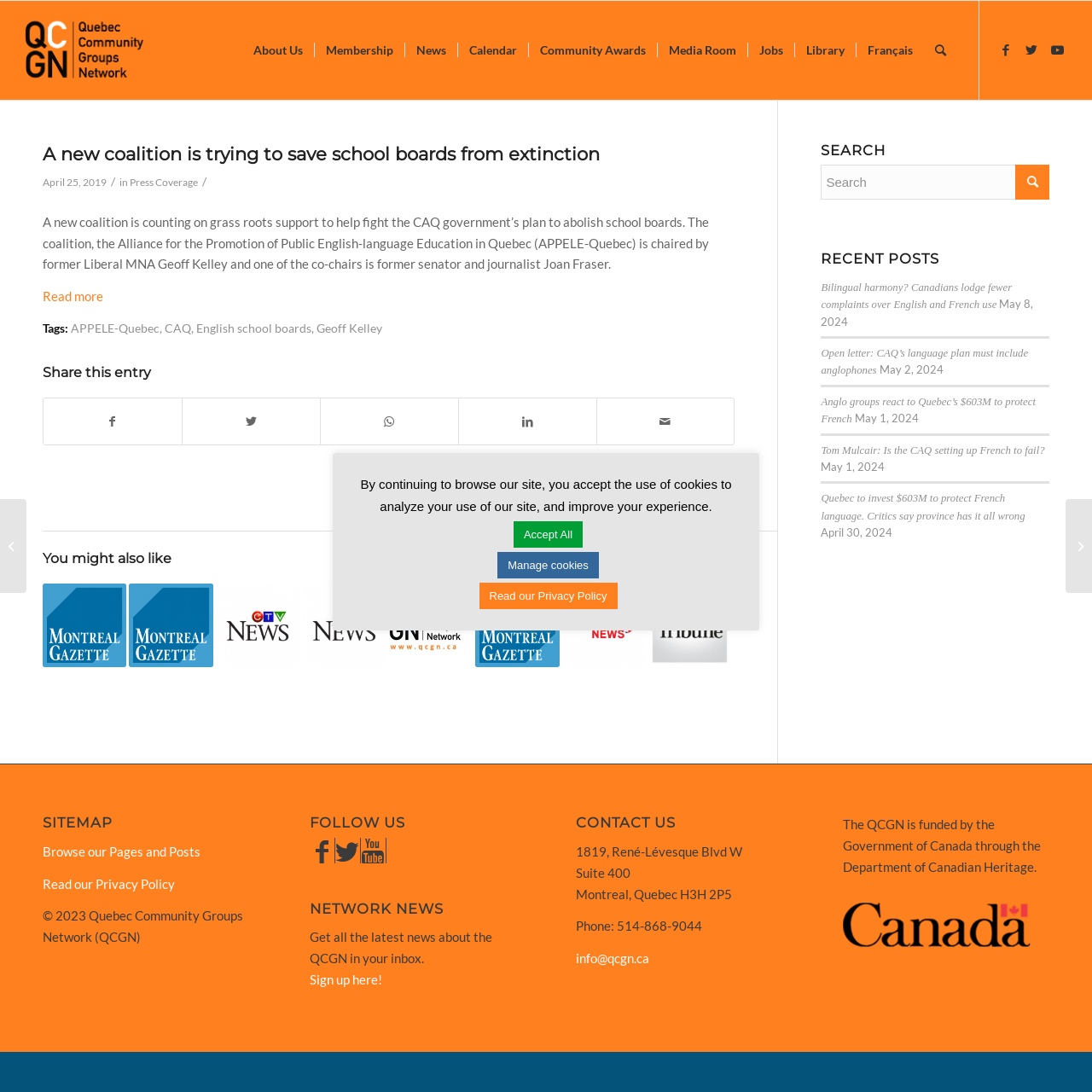What is the name of the coalition mentioned in the article?
Refer to the screenshot and respond with a concise word or phrase.

APPELE-Quebec